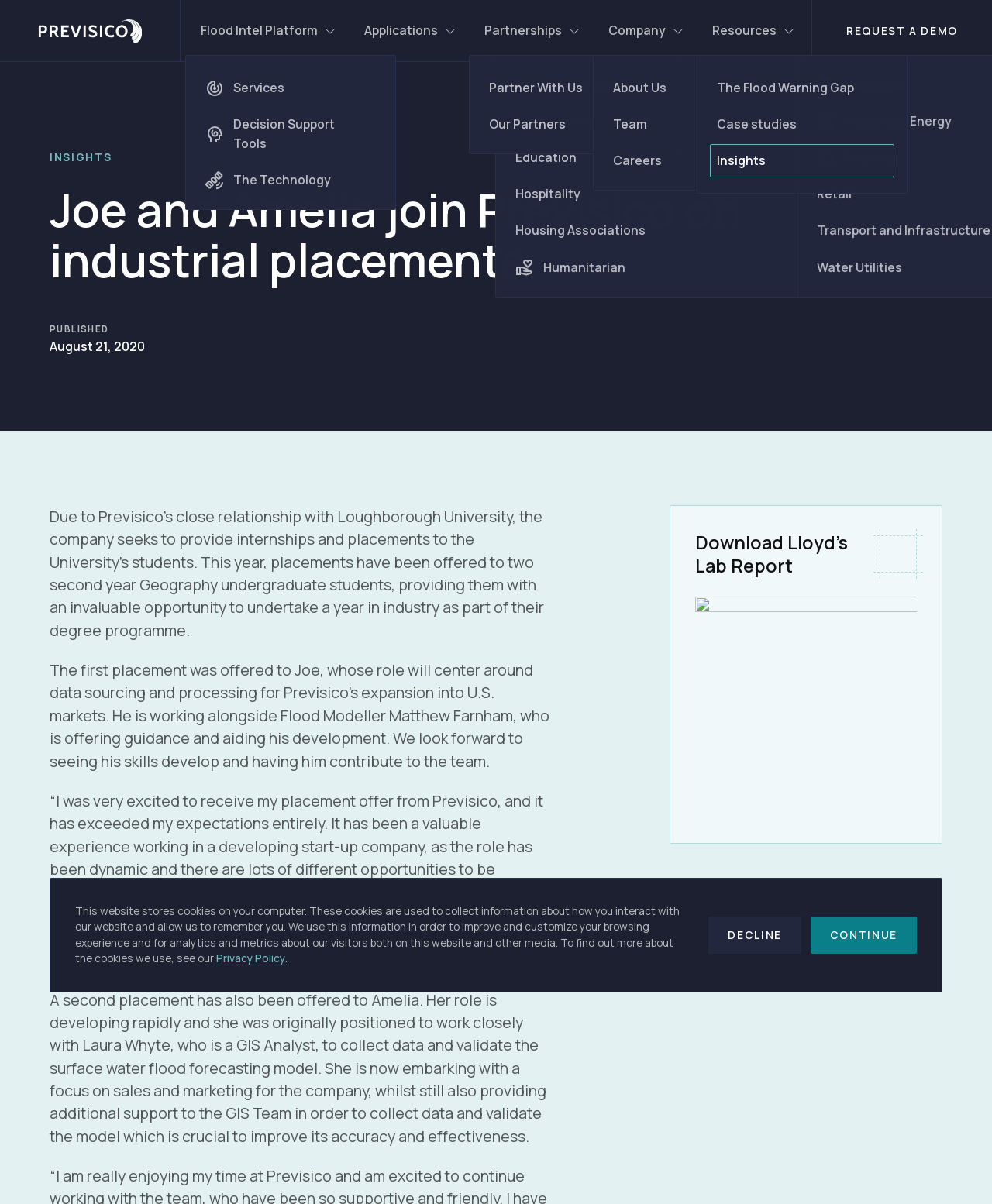How many students from Loughborough University are mentioned in the article?
Please answer using one word or phrase, based on the screenshot.

Two